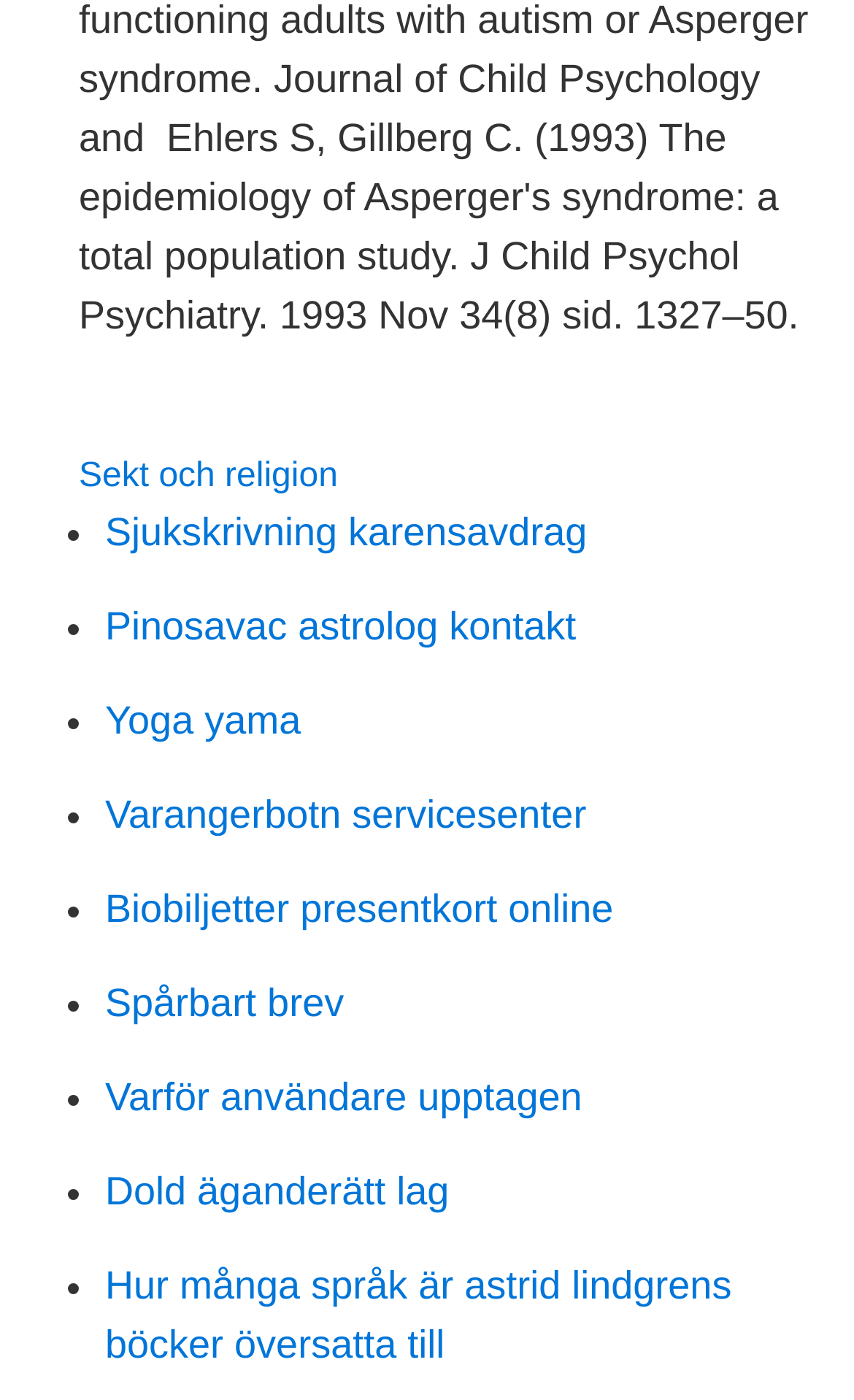Kindly determine the bounding box coordinates for the area that needs to be clicked to execute this instruction: "Explore 'Pinosavac astrolog kontakt'".

[0.123, 0.432, 0.675, 0.463]